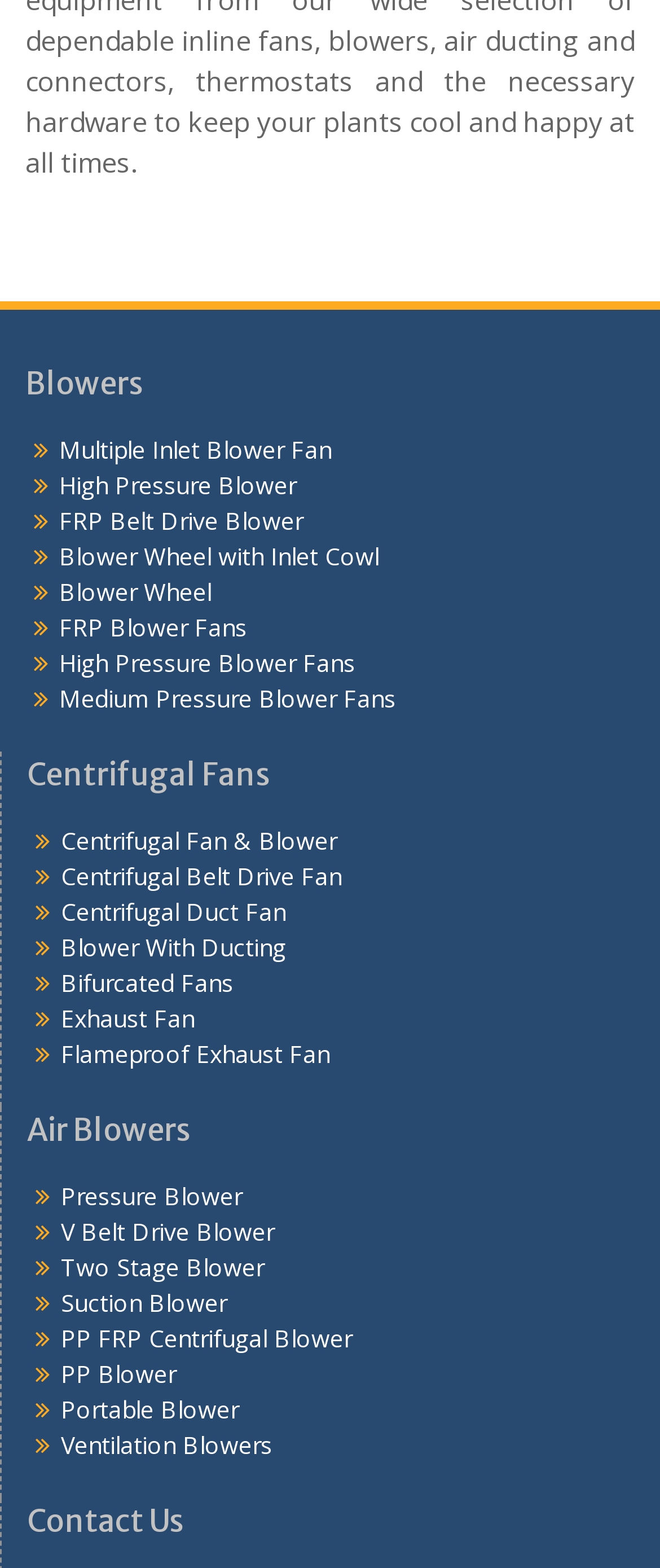What is the first product listed under Air Blowers?
Look at the image and respond to the question as thoroughly as possible.

By looking at the webpage, I found that the first product listed under Air Blowers is 'Pressure Blower', which is the 1st link under the heading 'Air Blowers'.